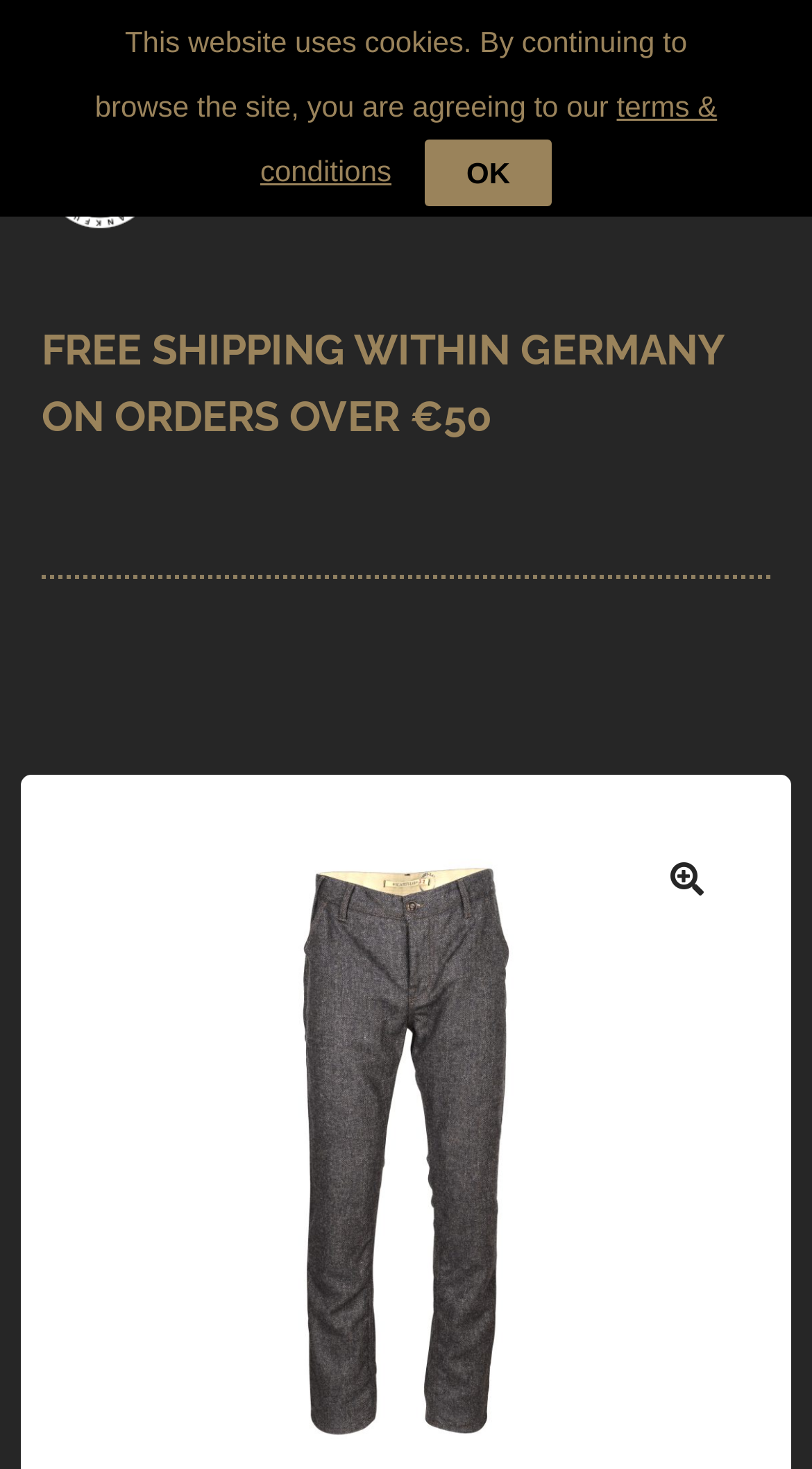Please find the bounding box coordinates for the clickable element needed to perform this instruction: "Click on the menu button".

[0.244, 0.088, 0.369, 0.145]